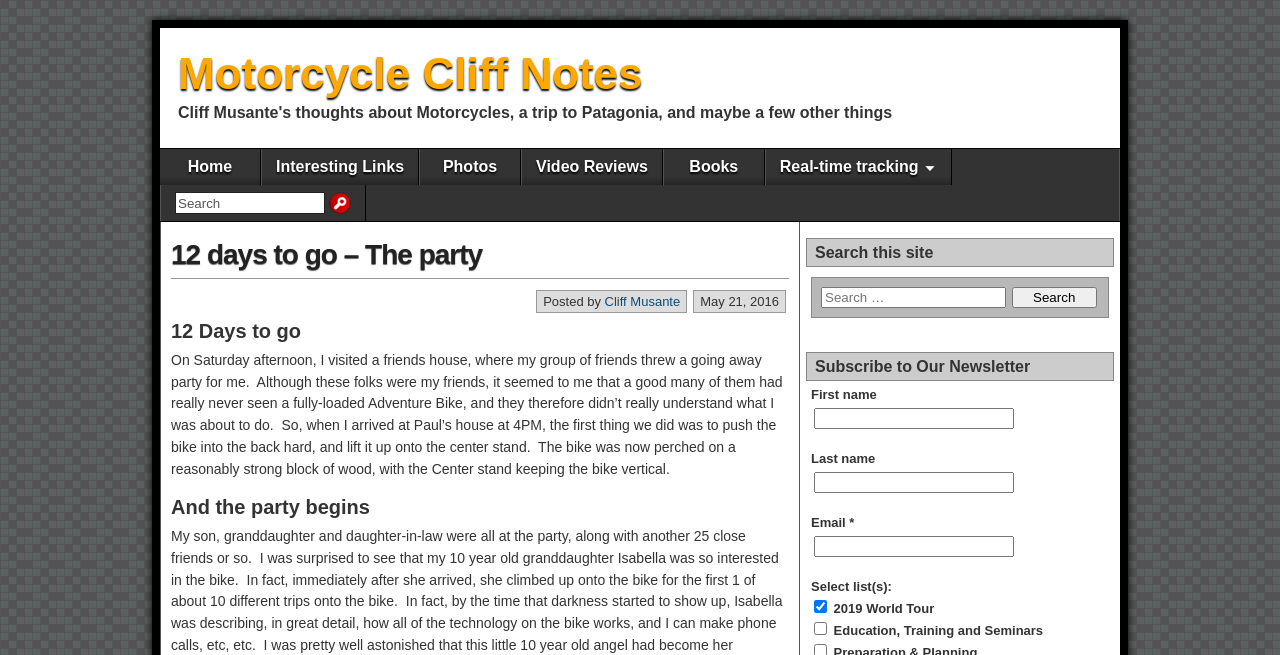Locate the bounding box coordinates of the clickable region necessary to complete the following instruction: "Read the post '12 days to go – The party'". Provide the coordinates in the format of four float numbers between 0 and 1, i.e., [left, top, right, bottom].

[0.134, 0.365, 0.377, 0.412]